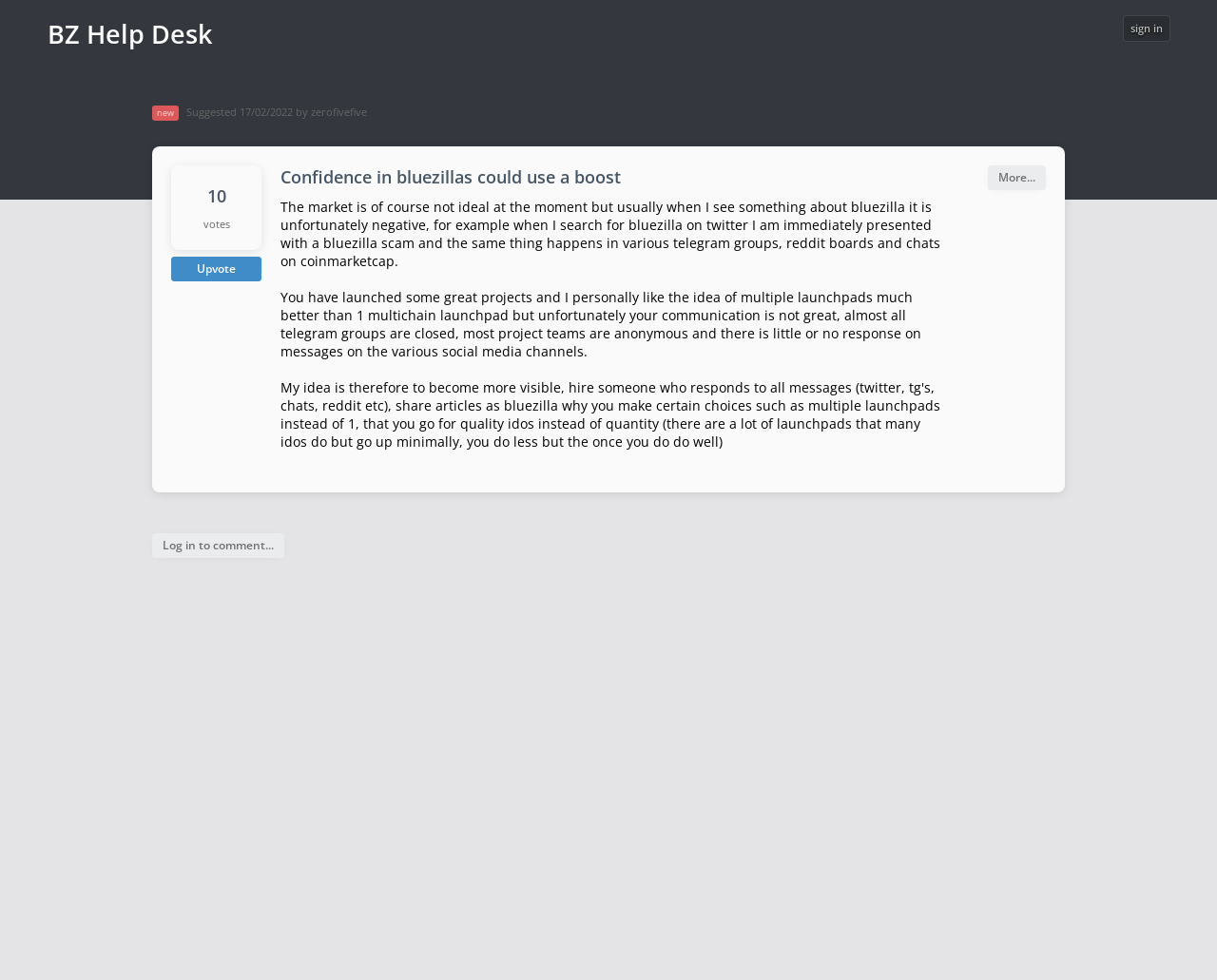Using the provided description: "BZ Help Desk", find the bounding box coordinates of the corresponding UI element. The output should be four float numbers between 0 and 1, in the format [left, top, right, bottom].

[0.039, 0.031, 0.174, 0.048]